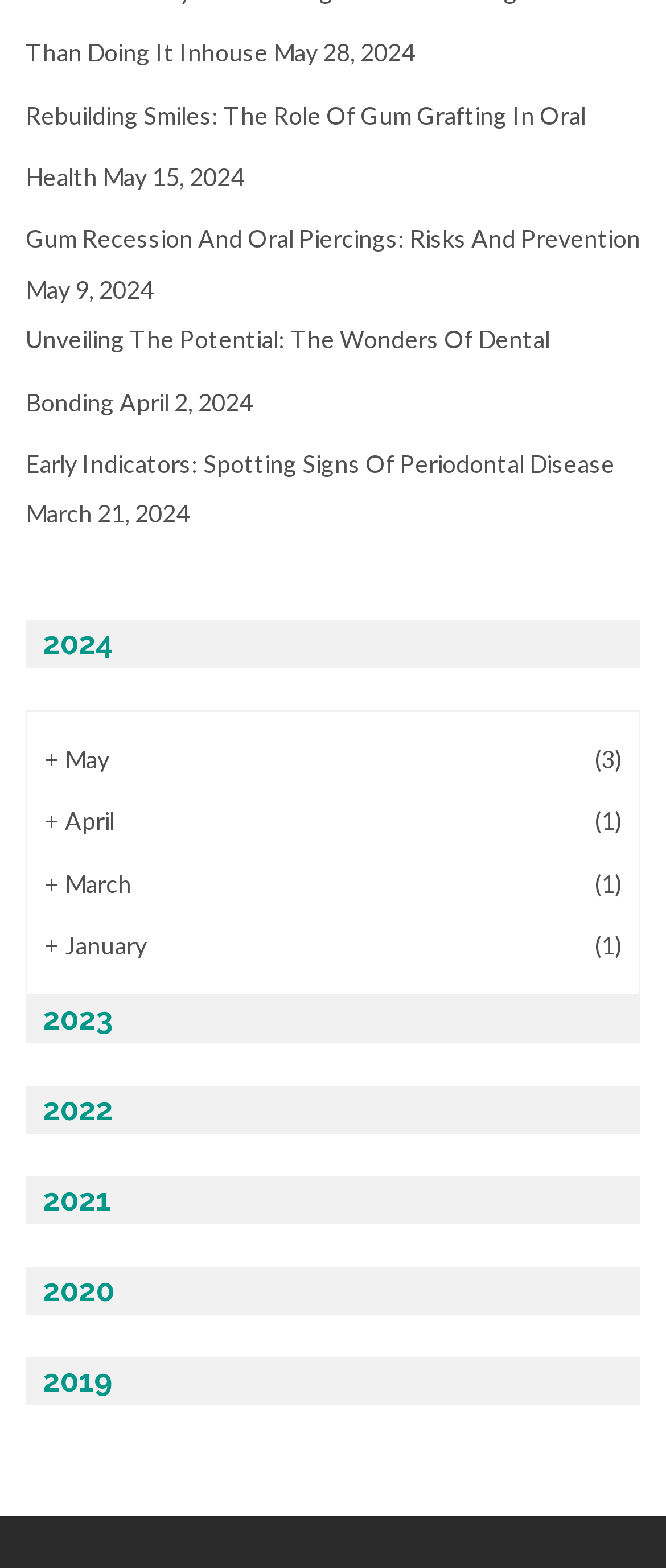Please identify the coordinates of the bounding box for the clickable region that will accomplish this instruction: "learn about dental bonding".

[0.038, 0.207, 0.826, 0.265]